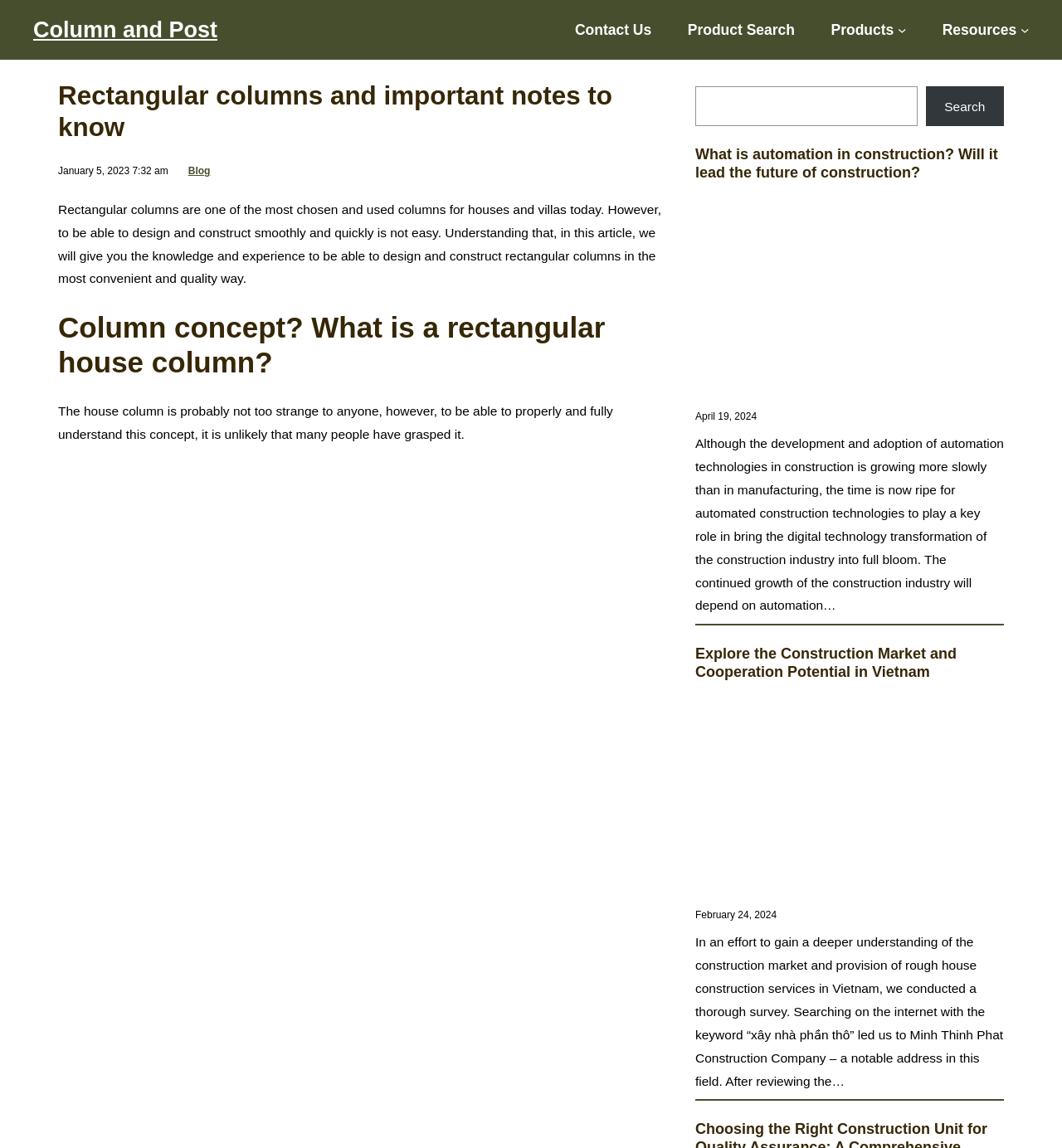Give a detailed account of the webpage.

This webpage is about rectangular columns and their importance in house construction. At the top, there is a heading "Column and Post" with a link to it. To the right of this heading, there are several links to other pages, including "Contact Us", "Product Search", "Products", and "Resources", each with a corresponding submenu button.

Below the top links, there is a main heading "Rectangular columns and important notes to know" with a date "January 5, 2023 7:32 am" next to it. Underneath, there is a brief introduction to rectangular columns, explaining that they are commonly used in houses and villas, but designing and constructing them can be challenging.

The webpage is divided into several sections, each with its own heading. The first section is about the concept of columns, with a heading "Column concept? What is a rectangular house column?" and a paragraph explaining the concept. 

To the right of this section, there is a search bar with a "Search" button. Below the search bar, there are several articles or blog posts, each with its own heading, image, and brief summary. The articles are about automation in construction, the construction market in Vietnam, and other related topics. Each article has a date and a brief introduction, with a link to read more.

Throughout the webpage, there are horizontal separators dividing the different sections and articles. Overall, the webpage appears to be a blog or informational website about construction and architecture, with a focus on rectangular columns and related topics.